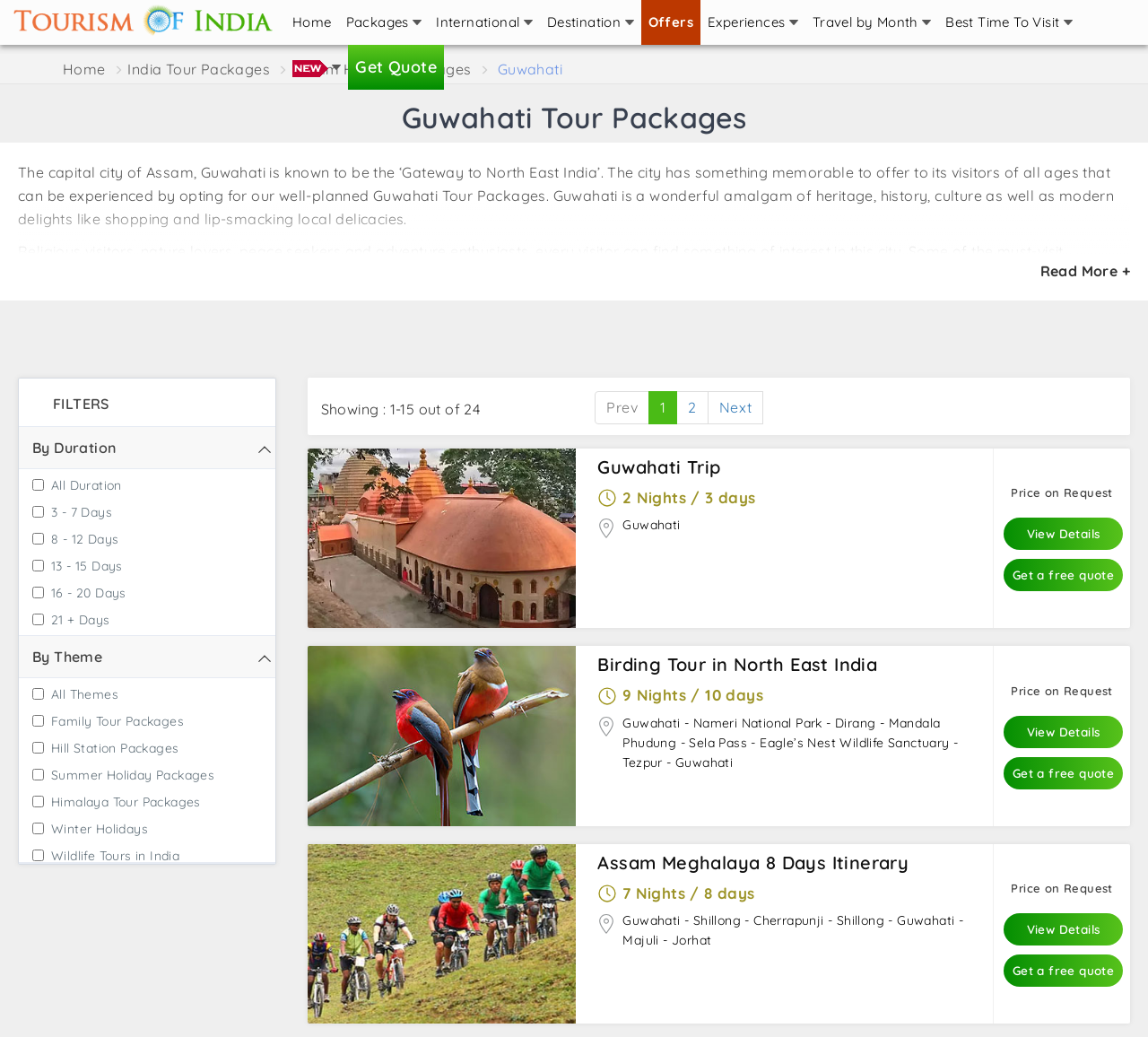Respond to the following question using a concise word or phrase: 
How many Guwahati holiday packages are shown on this page?

24